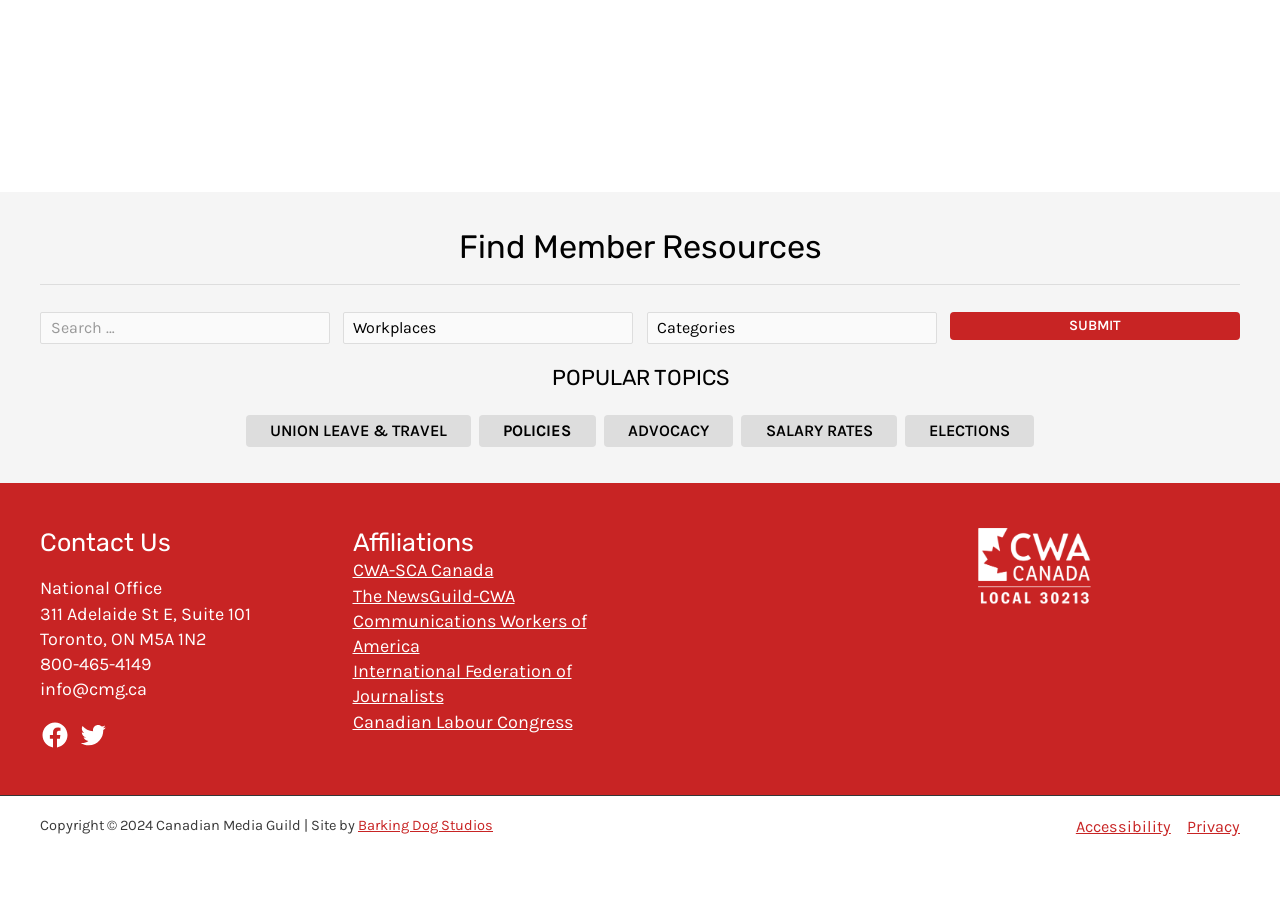What is the purpose of the 'Submit' button?
Look at the image and respond with a one-word or short-phrase answer.

To submit a search query